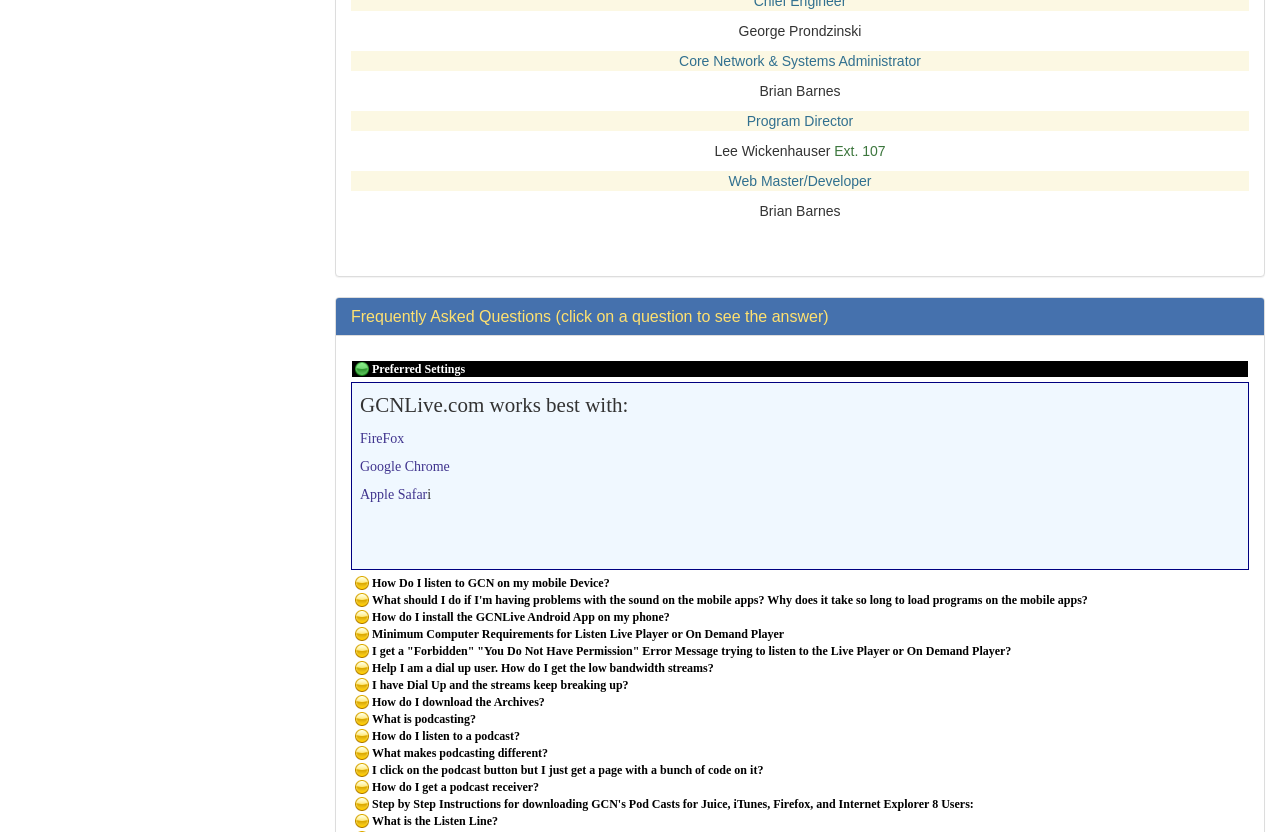Determine the bounding box for the HTML element described here: "What makes podcasting different?". The coordinates should be given as [left, top, right, bottom] with each number being a float between 0 and 1.

[0.291, 0.896, 0.428, 0.913]